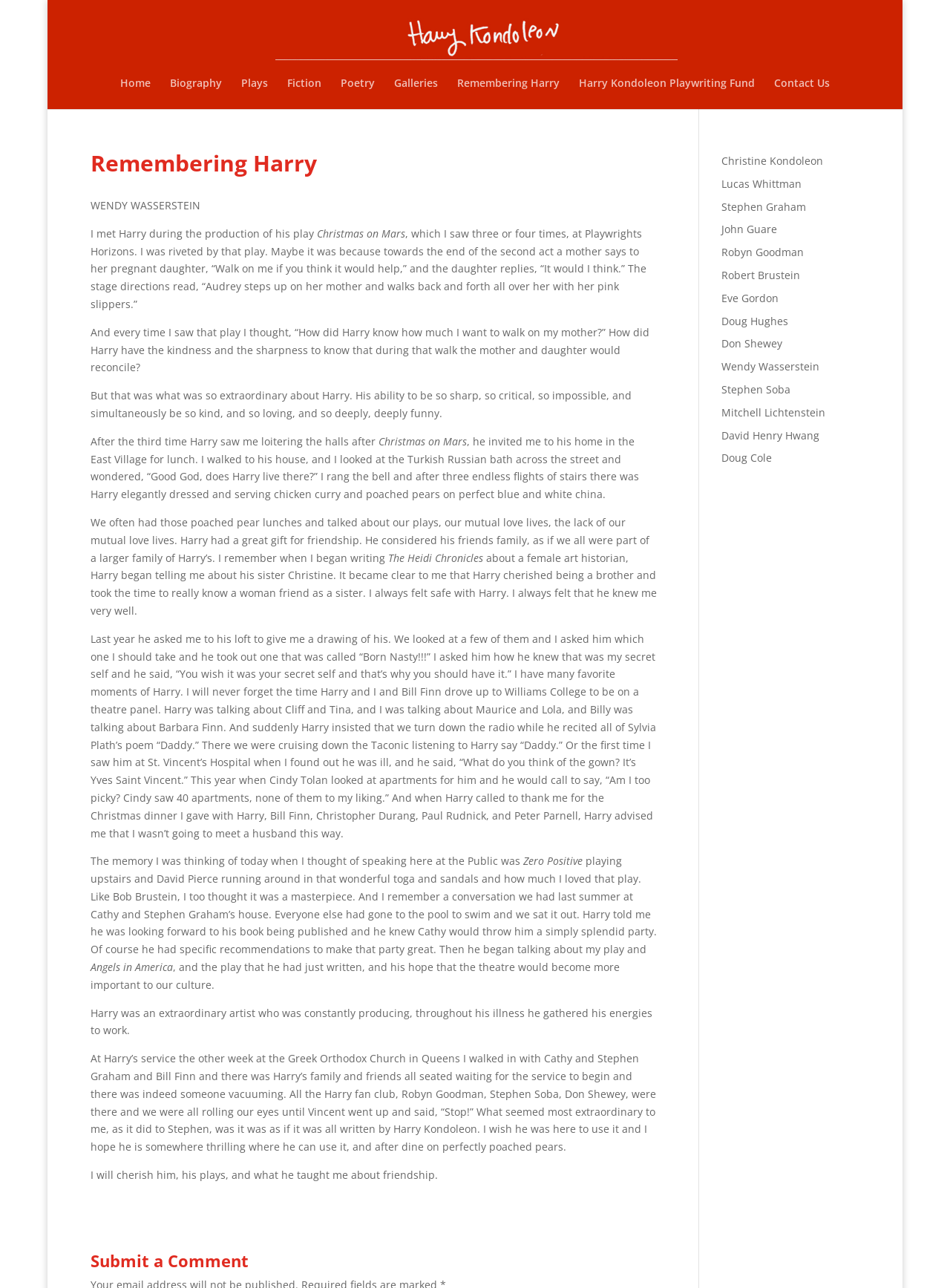What is the name of the play mentioned in the first story?
Could you give a comprehensive explanation in response to this question?

The first story on the webpage mentions a play called 'Christmas on Mars', which was written by Harry Kondoleon and had a significant impact on the author of the story, Wendy Wasserstein.